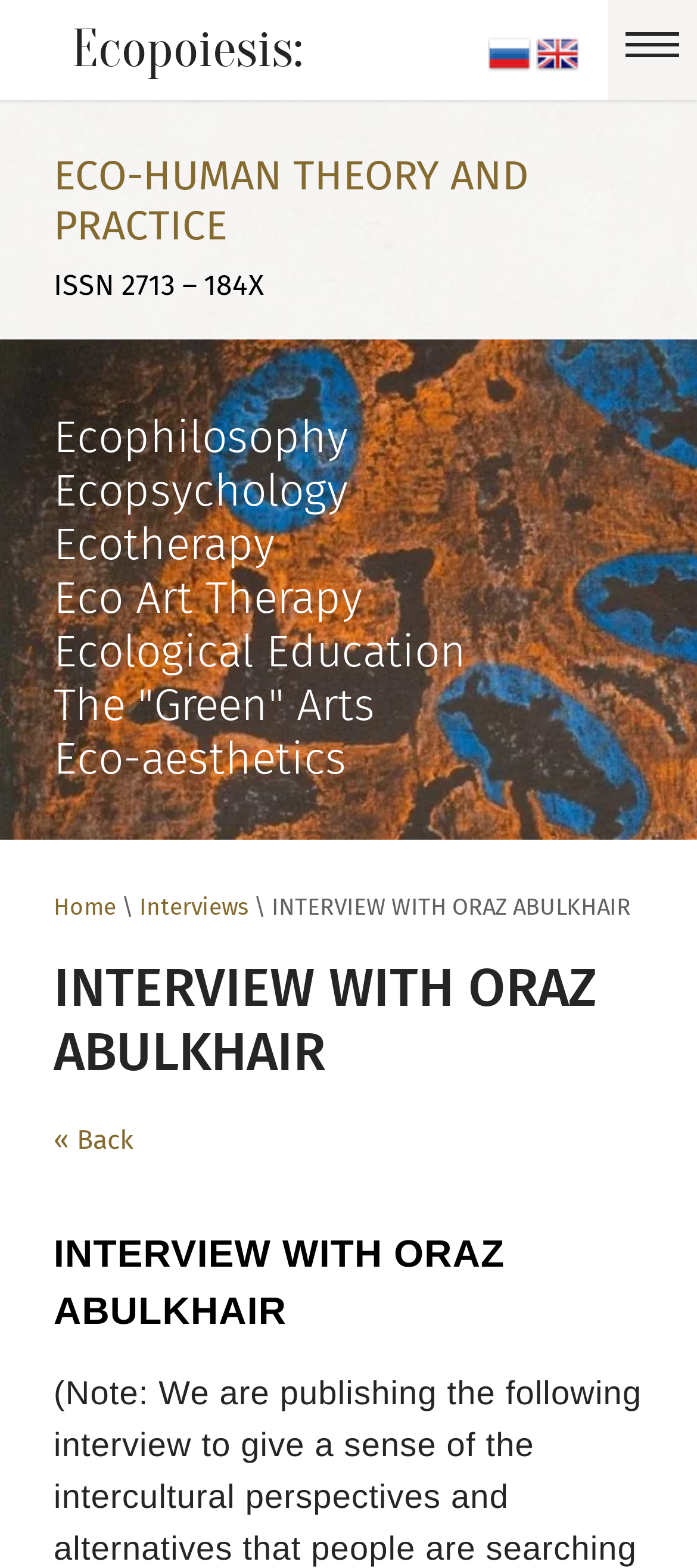How many links are there in the top section?
Please provide a single word or phrase as your answer based on the image.

3